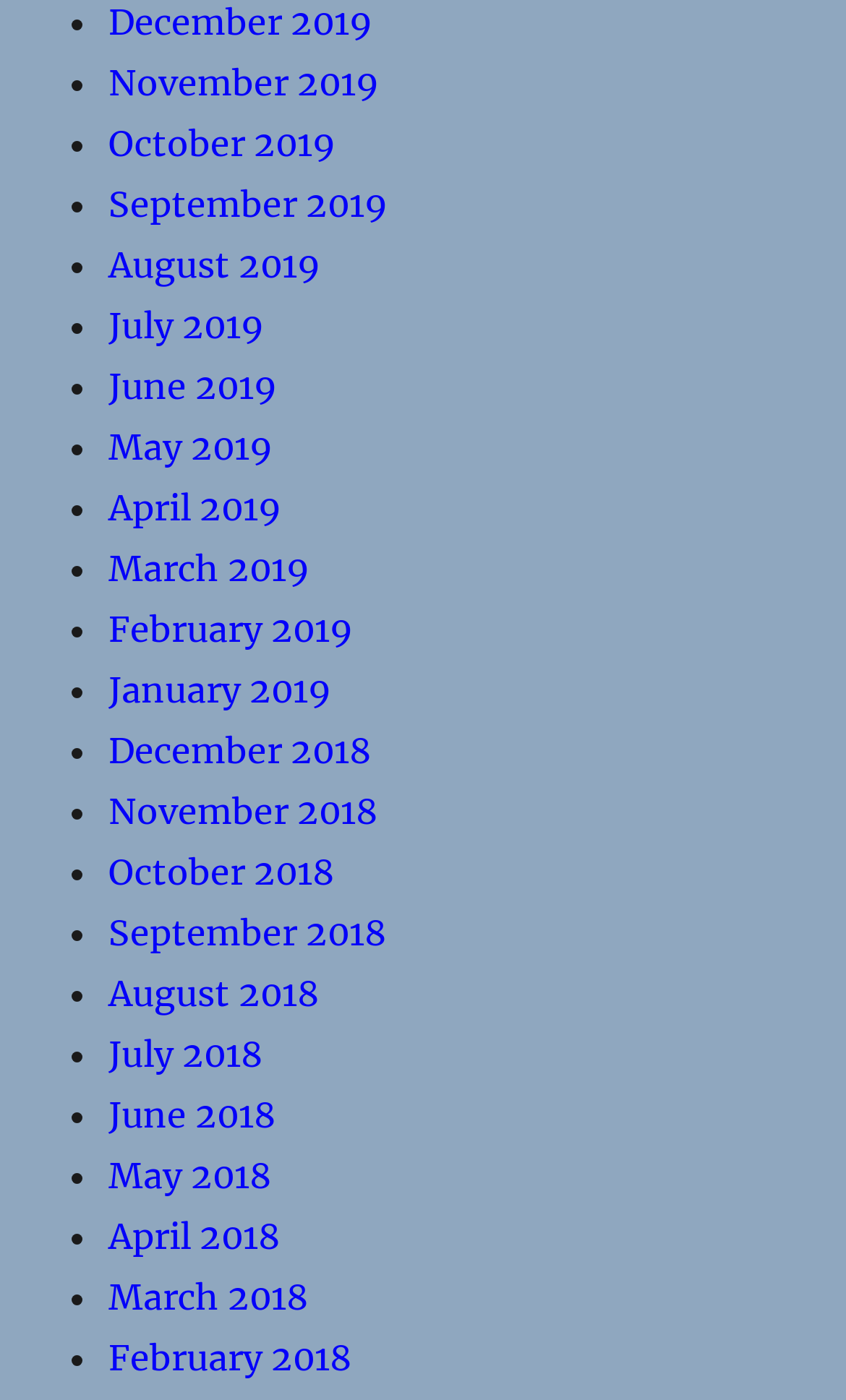Based on the visual content of the image, answer the question thoroughly: What symbol is used to separate the list items?

I noticed that each list item is separated by a bullet point symbol (•), which is used to distinguish between the different months listed.